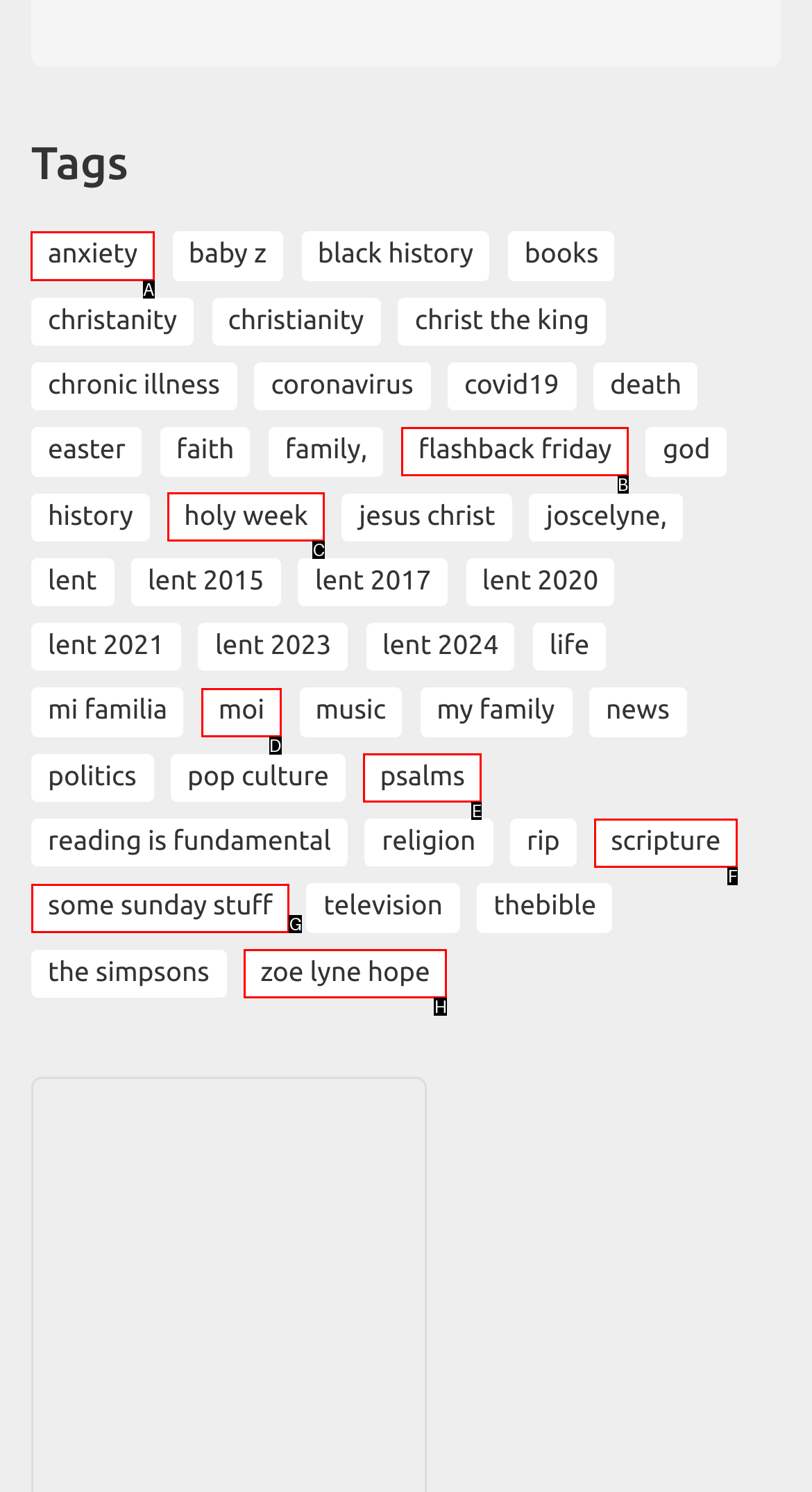Select the HTML element that needs to be clicked to perform the task: Click on the 'Anxiety' tag. Reply with the letter of the chosen option.

A